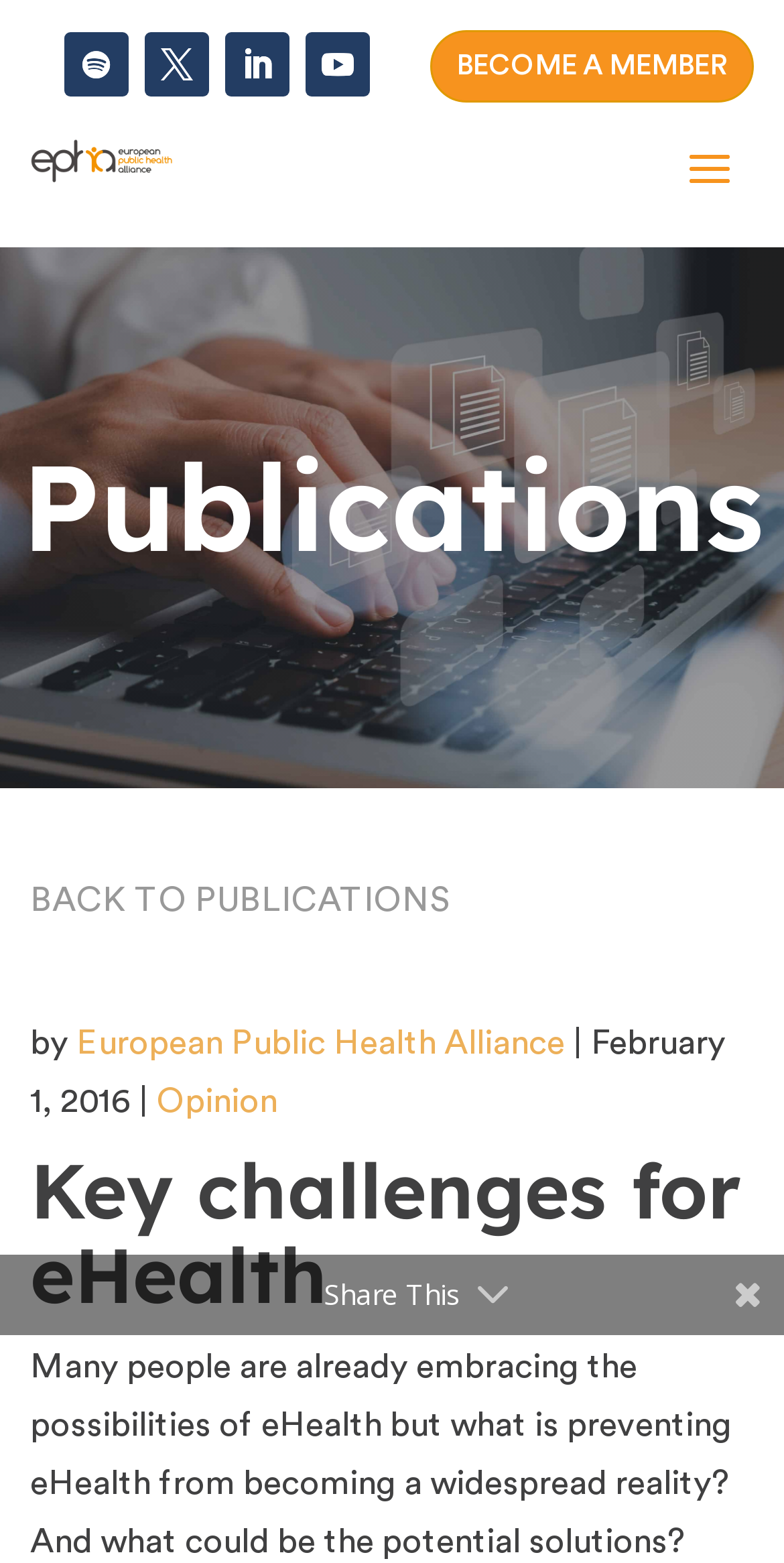What is the purpose of the button?
Provide an in-depth and detailed explanation in response to the question.

The purpose of the button is to share the content, which is evident from the static text 'Share This' located near the bottom of the webpage.